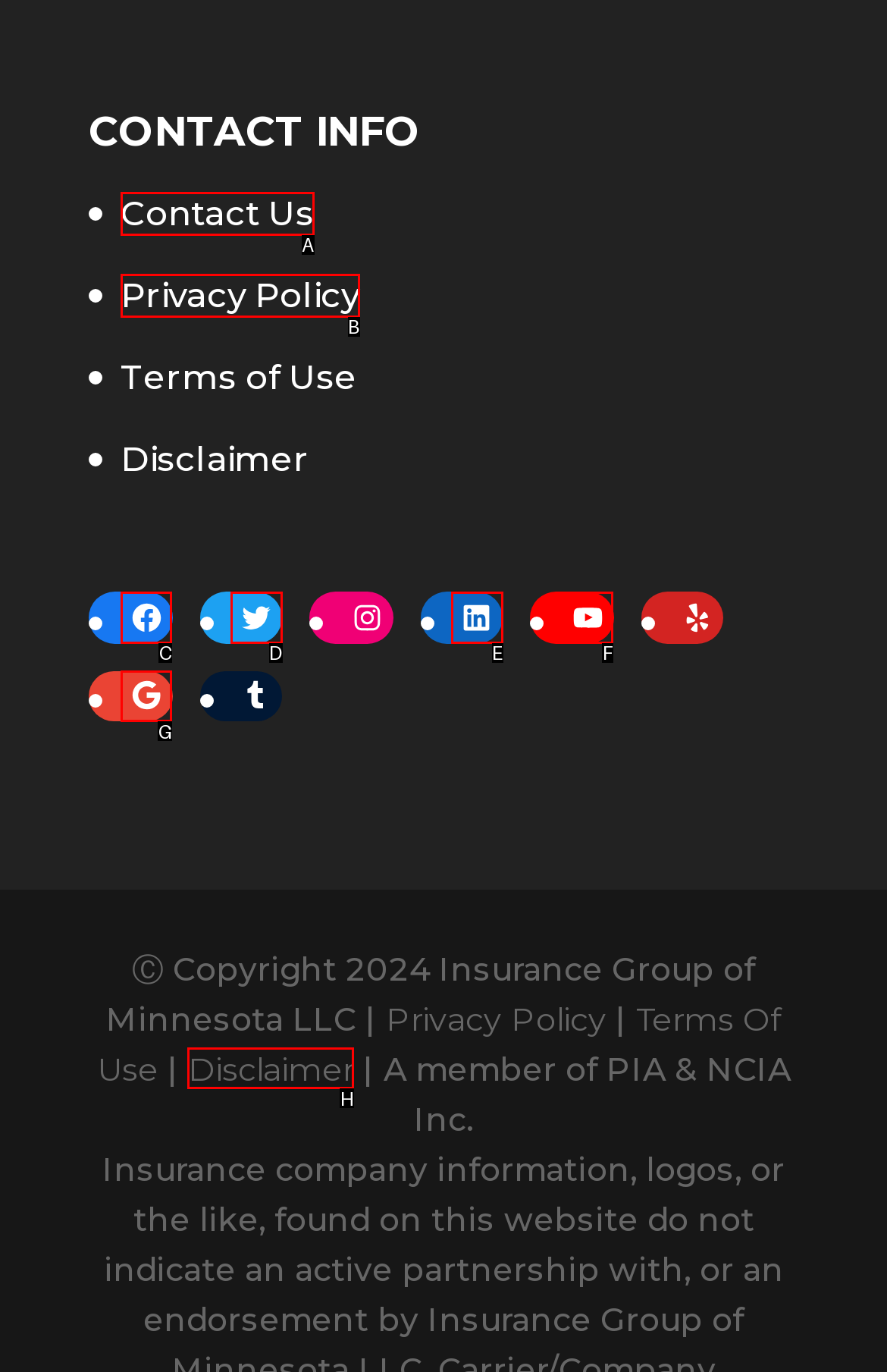Pick the option that best fits the description: Contact Us. Reply with the letter of the matching option directly.

A